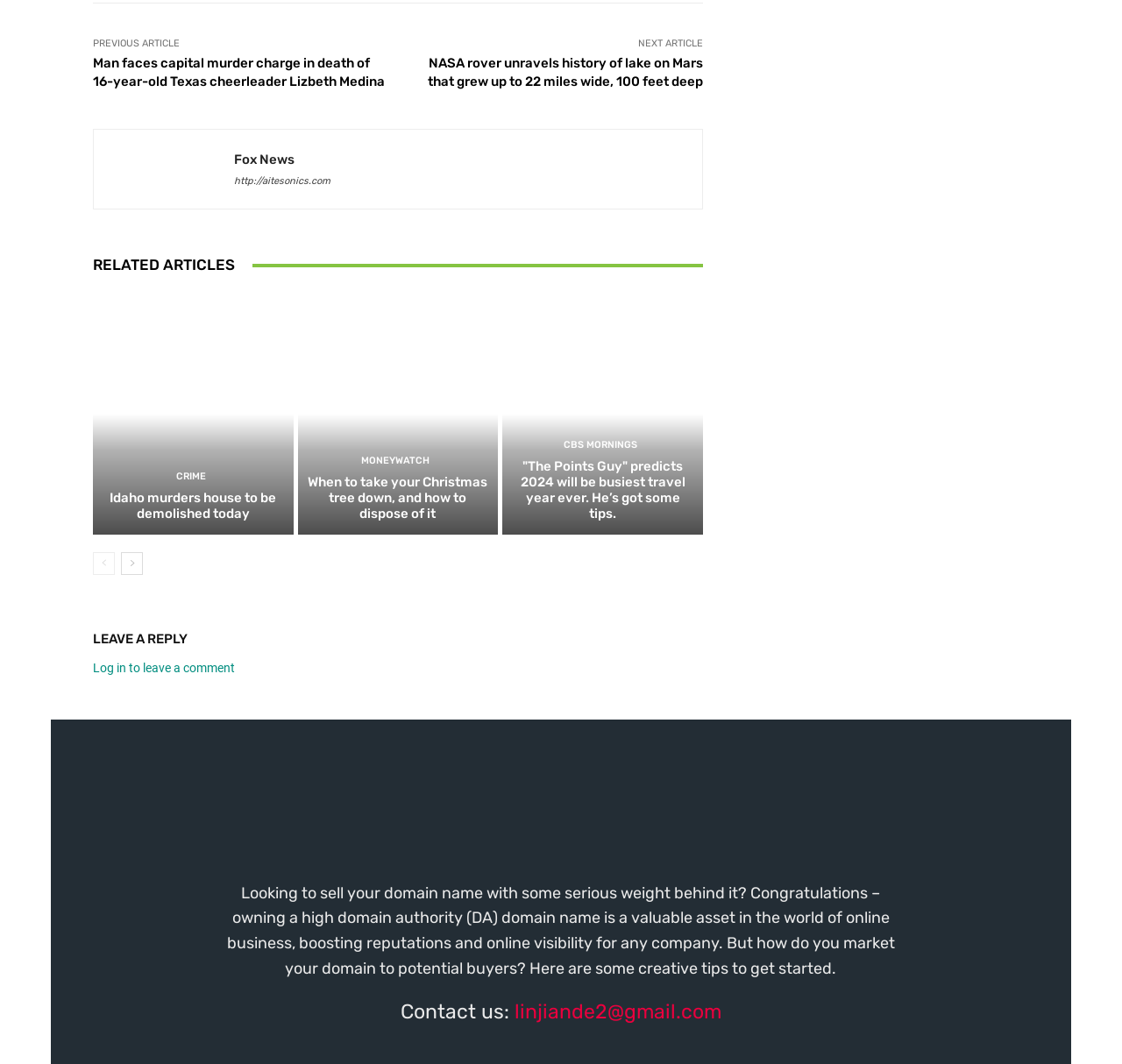What is the topic of the article with the title 'When to take your Christmas tree down, and how to dispose of it'?
Give a single word or phrase answer based on the content of the image.

Christmas tree disposal